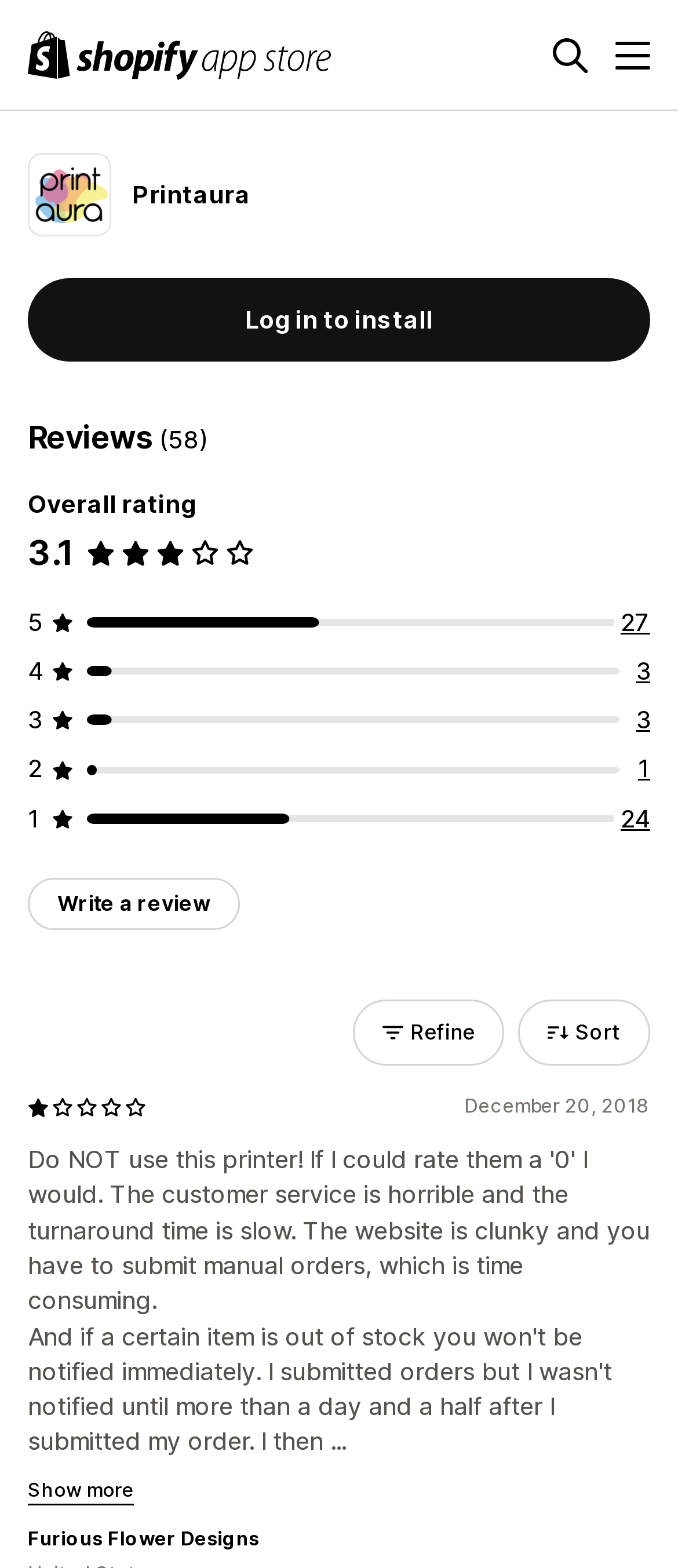Highlight the bounding box coordinates of the element that should be clicked to carry out the following instruction: "Click the Shopify App Store logo". The coordinates must be given as four float numbers ranging from 0 to 1, i.e., [left, top, right, bottom].

[0.041, 0.019, 0.49, 0.05]